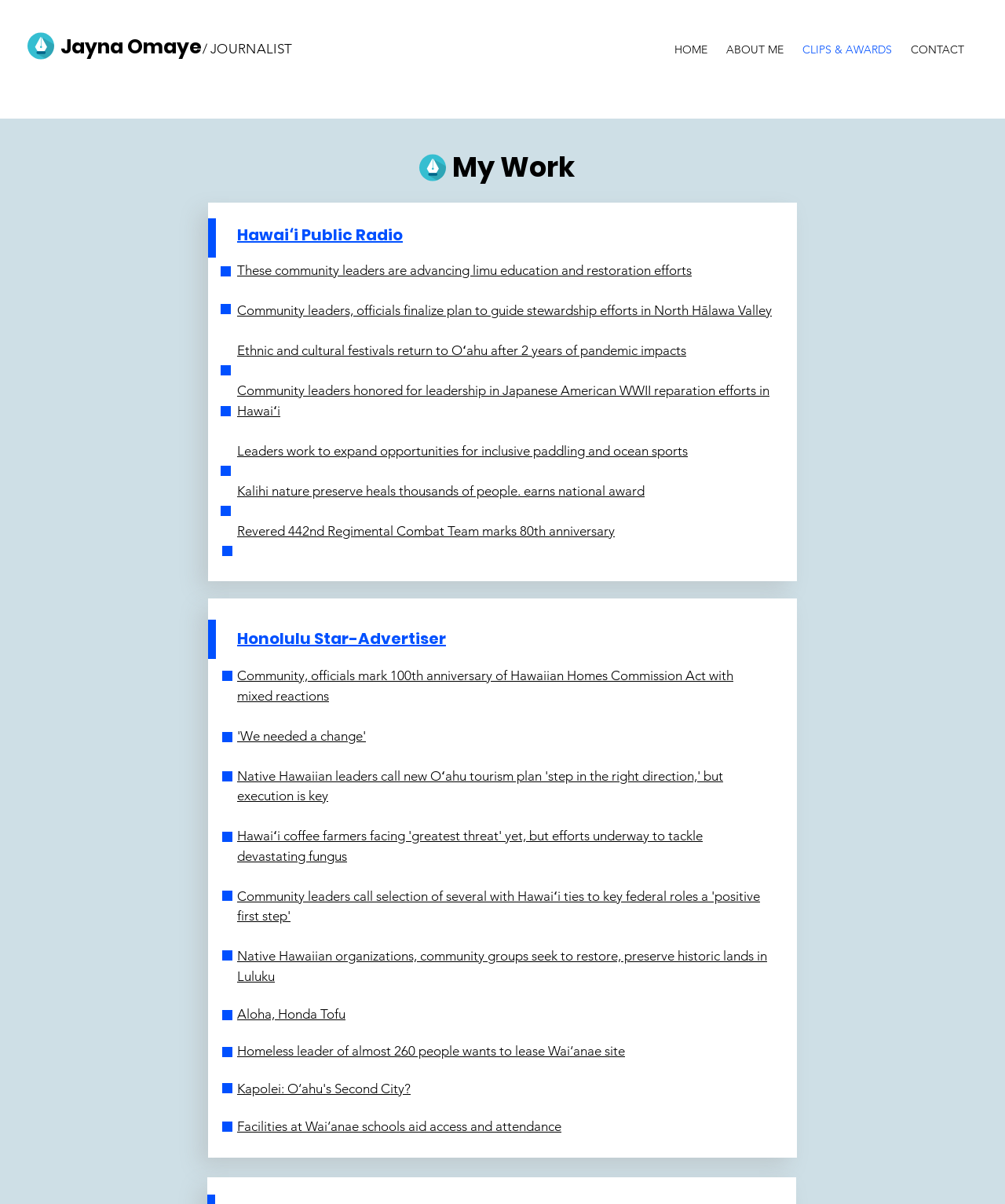Please locate the bounding box coordinates of the element that should be clicked to achieve the given instruction: "Read about 'Community leaders honored for leadership in Japanese American WWII reparation efforts in Hawaiʻi'".

[0.236, 0.318, 0.766, 0.347]